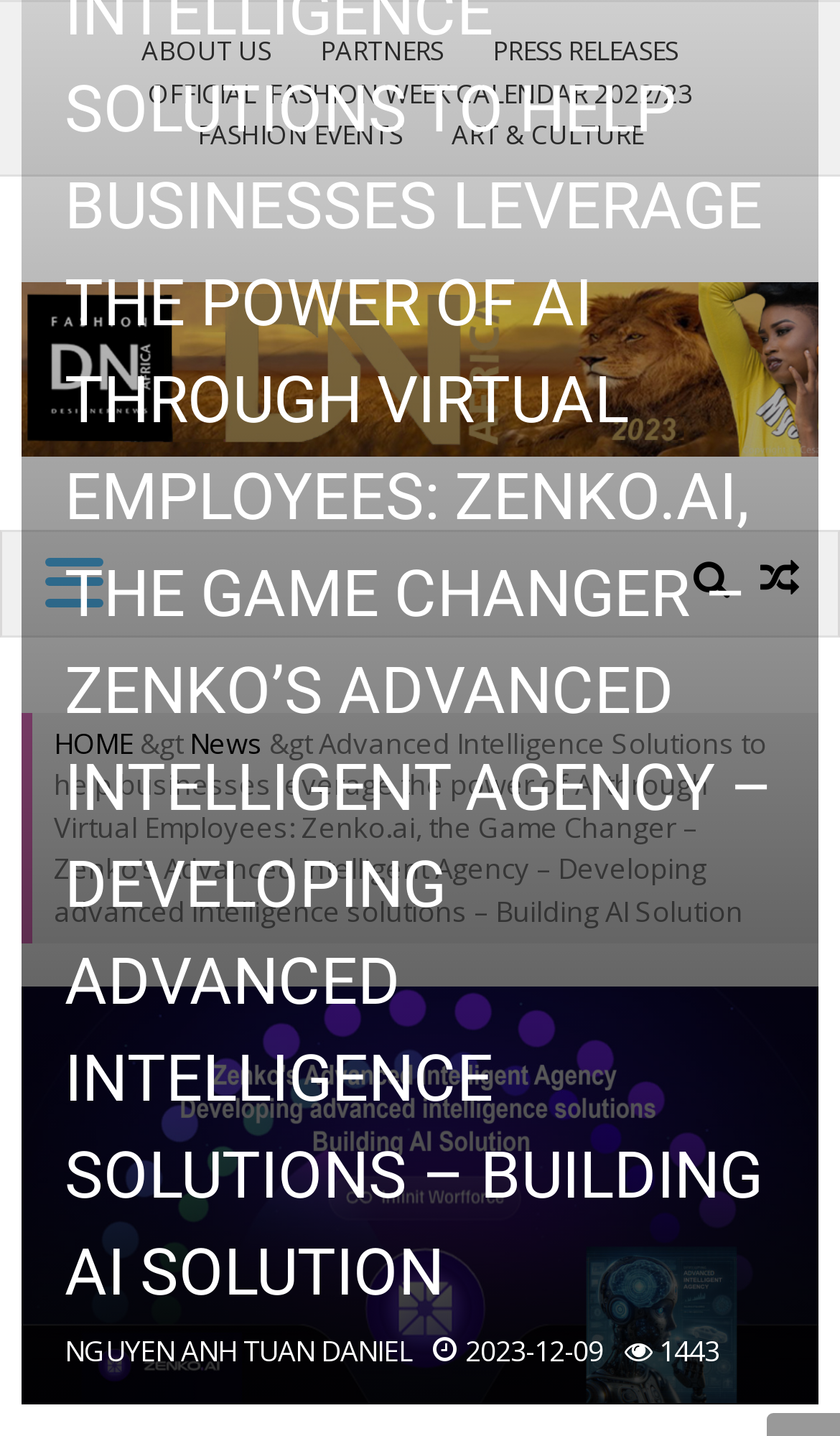Explain in detail what is displayed on the webpage.

The webpage appears to be the official website of Zenko.AI, an advanced intelligence solutions company. At the top, there are five navigation links: "ABOUT US", "PARTNERS", "PRESS RELEASES", "OFFICIAL FASHION WEEK CALENDAR 2022/23", and "FASHION EVENTS", followed by an "ART & CULTURE" link. Below these links, there is a static text stating "The Leading African Fashion Magazine".

On the left side, there is a vertical menu with links to "HOME", a symbol (>), and "News". Below this menu, there is a lengthy static text describing Zenko.AI's advanced intelligence solutions, which help businesses leverage the power of AI through virtual employees.

The webpage features two prominent images: one at the top, labeled "DNA-DN-AFRICA-ad010-a-2023", and another at the bottom, labeled "AFRICA-VOGUE-COVER-Zenko's-Advanced-Intelligent-Agency-Developing-advanced-intelligence-solutions-Building-AI-Solution-DN-AFRICA-Media-Partner".

At the bottom of the page, there are two links: "NGUYEN ANH TUAN DANIEL" and a copyright symbol with the date "2023-12-09". Next to the copyright date, there is a time element and a static text "1443".